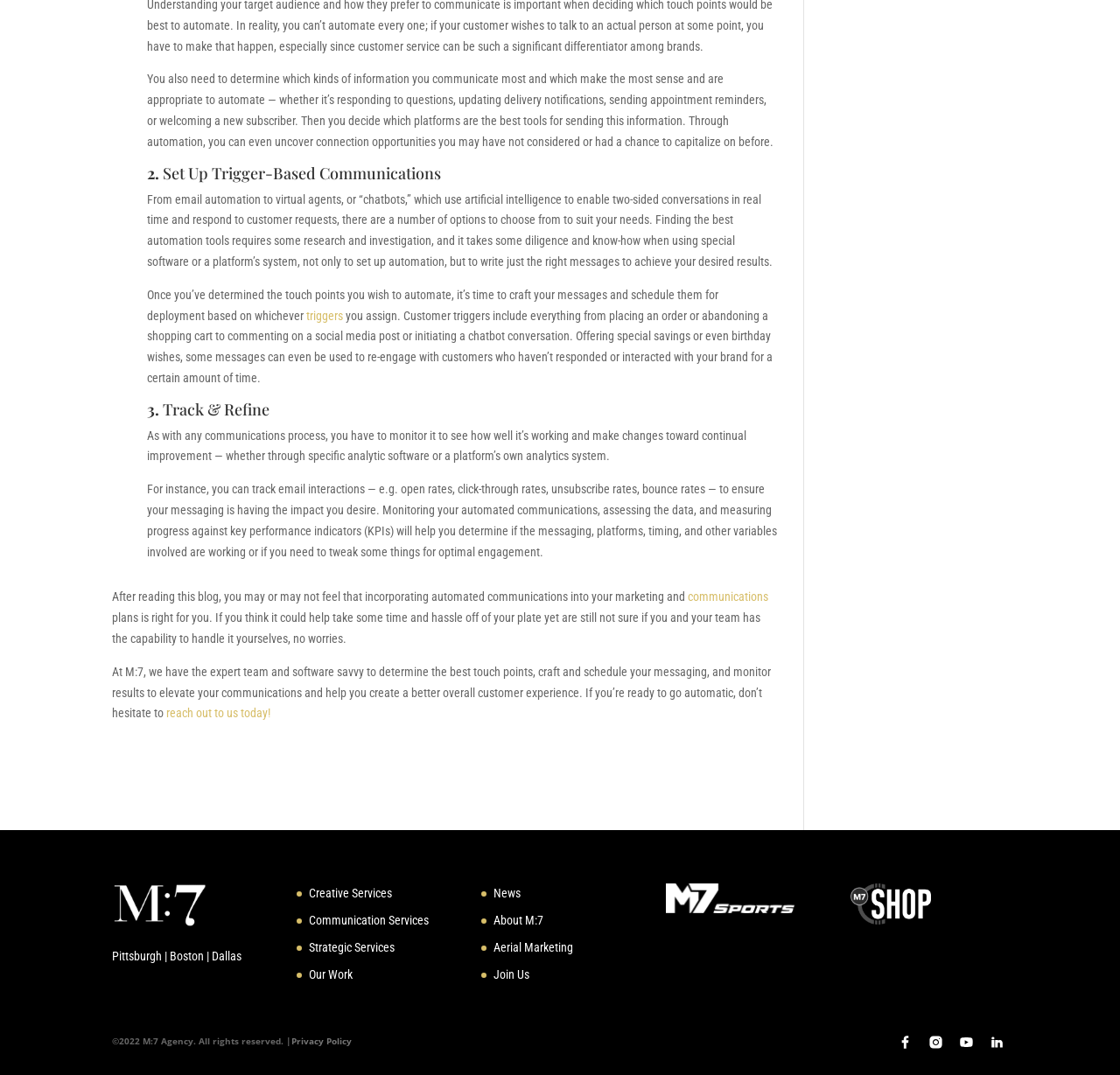Where are M:7 Agency's offices located?
Give a thorough and detailed response to the question.

The webpage provides a footer section with the agency's location, listing Pittsburgh, Boston, and Dallas as its office locations.